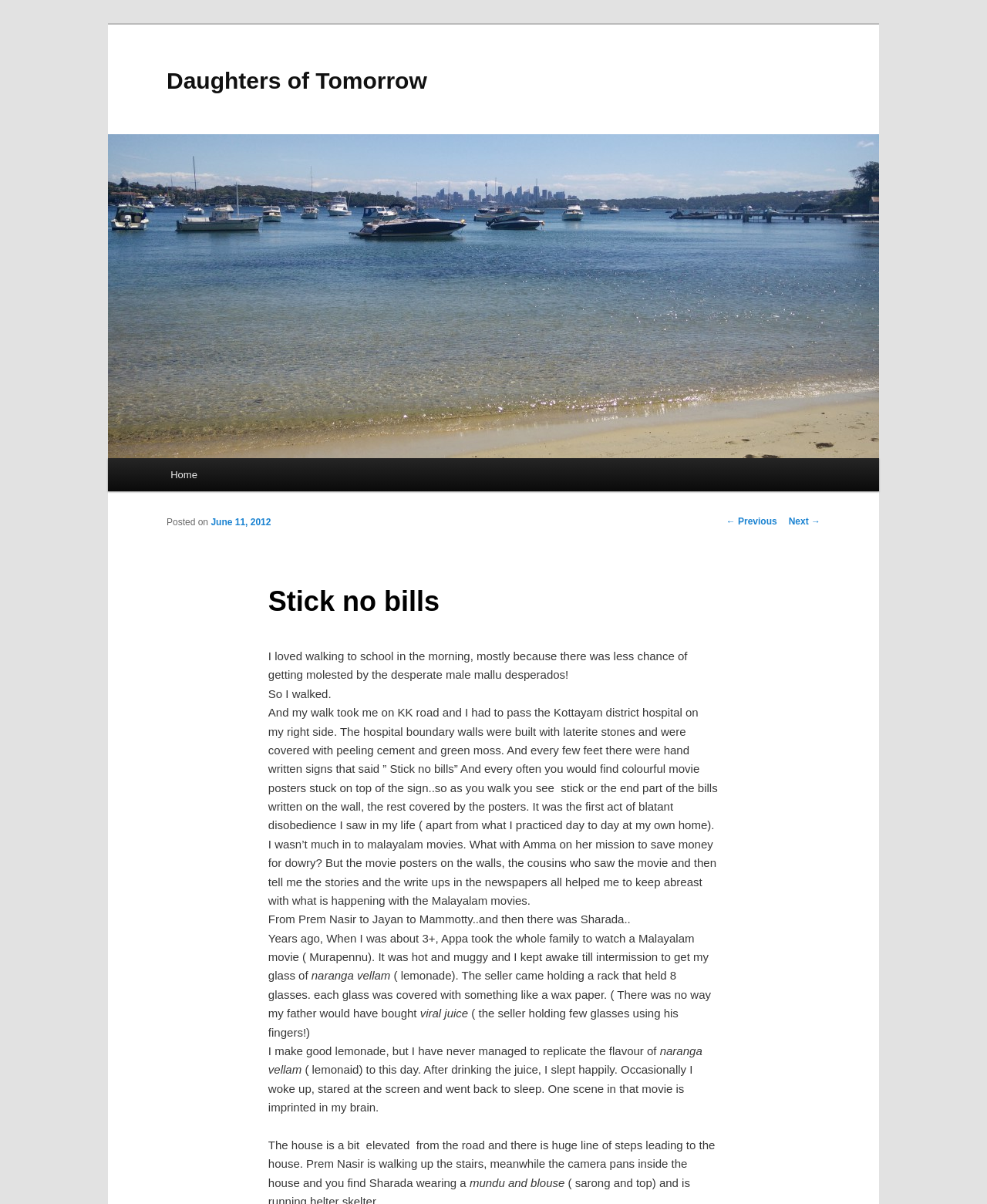Describe the webpage meticulously, covering all significant aspects.

The webpage is about a personal blog post titled "Stick no bills | Daughters of Tomorrow". At the top, there is a heading with the title "Daughters of Tomorrow" and a link with the same text. Below it, there is an image with the same description.

On the left side, there is a main menu with a link to "Skip to primary content" and another link to "Home". On the right side, there is a post navigation section with links to "← Previous" and "Next →".

The main content of the blog post is divided into several paragraphs. The first paragraph starts with the text "I loved walking to school in the morning..." and continues to describe the author's experience walking to school. The text is written in a conversational tone and includes personal anecdotes.

Below the first paragraph, there are several more paragraphs that continue the story. The text describes the author's observations of movie posters on the hospital boundary walls, their experience watching Malayalam movies, and their memories of watching a movie with their family as a child.

Throughout the text, there are no images, but the paragraphs are separated by blank lines, making it easy to read. The text is written in a casual, conversational style, and the author shares their personal experiences and memories in a relatable way.